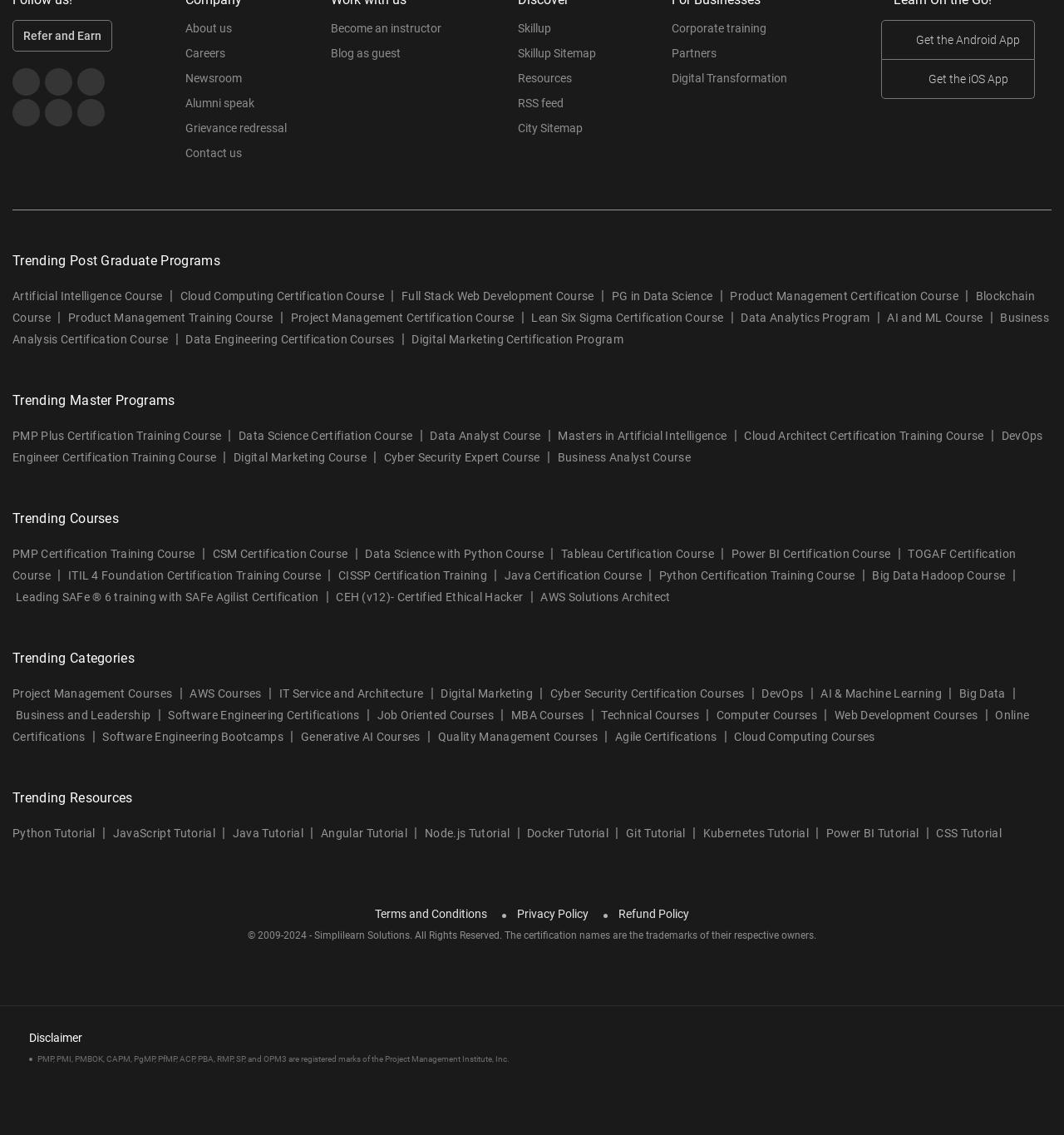Provide a brief response to the question below using one word or phrase:
What is the name of the last trending course?

Big Data Hadoop Course